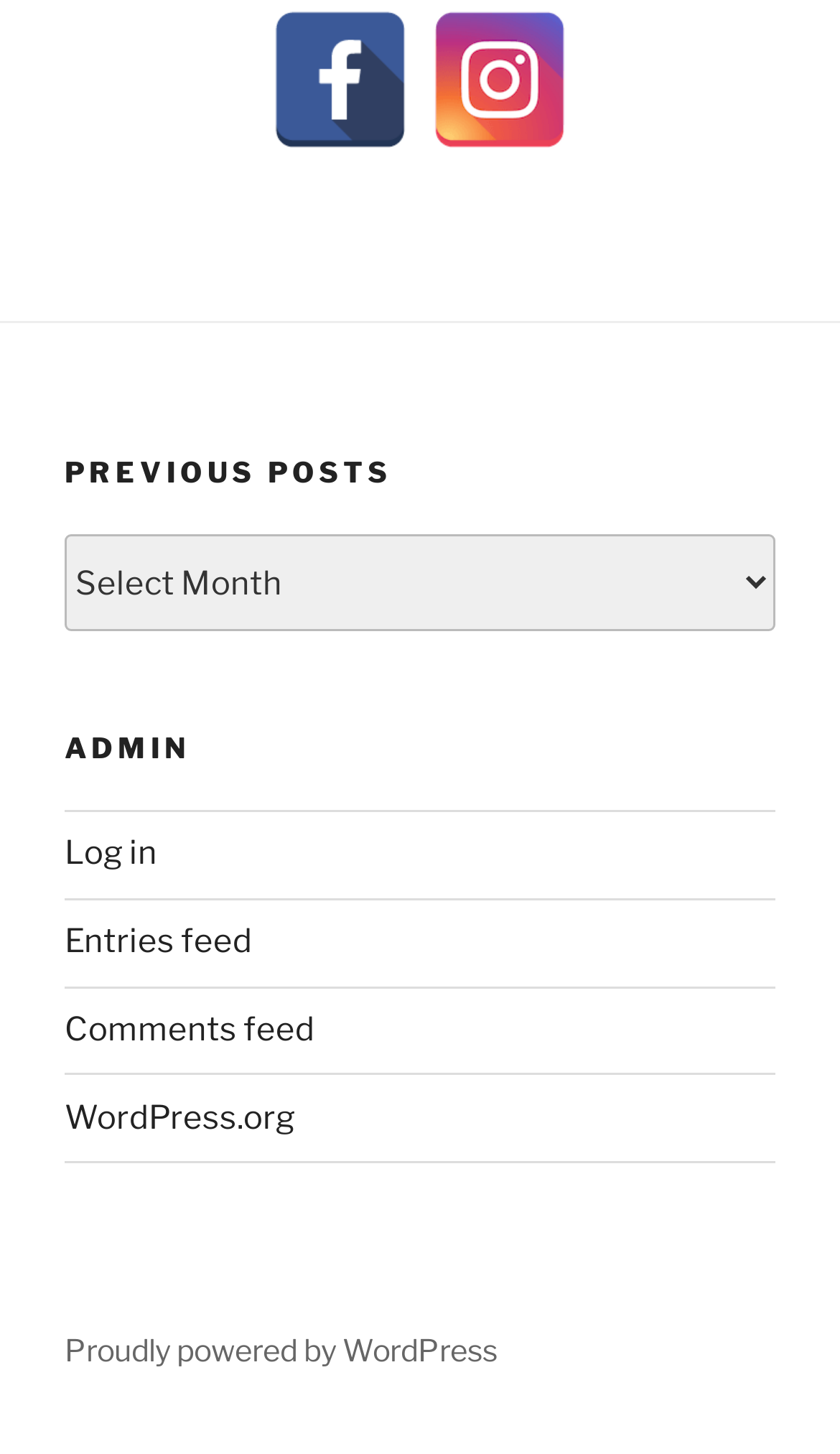How many links are present in the Admin navigation?
From the details in the image, answer the question comprehensively.

By inspecting the navigation element labeled 'Admin', I counted four links within it: 'Log in', 'Entries feed', 'Comments feed', and 'WordPress.org'.